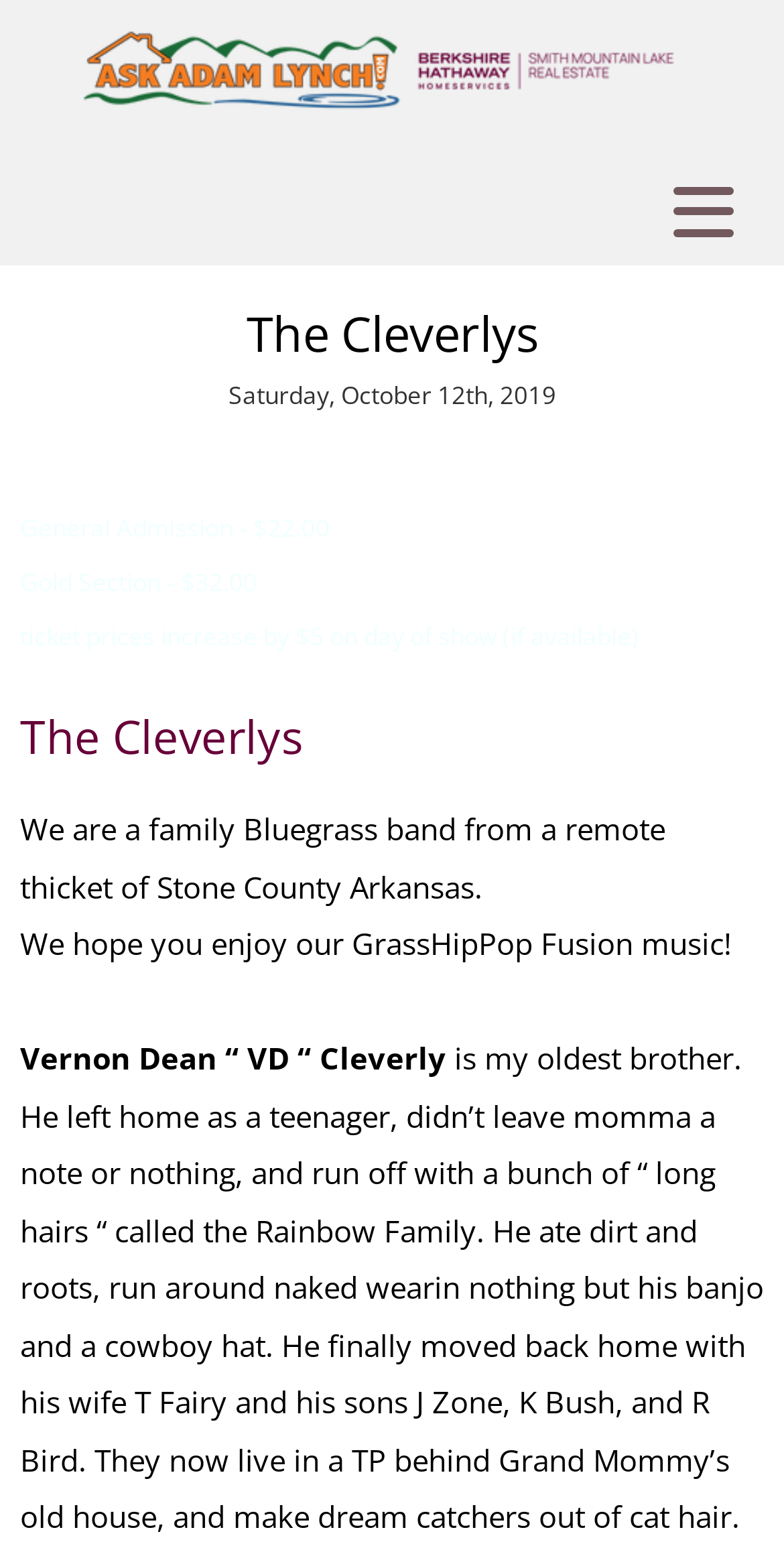Provide a short, one-word or phrase answer to the question below:
What type of music does The Cleverlys play?

GrassHipPop Fusion